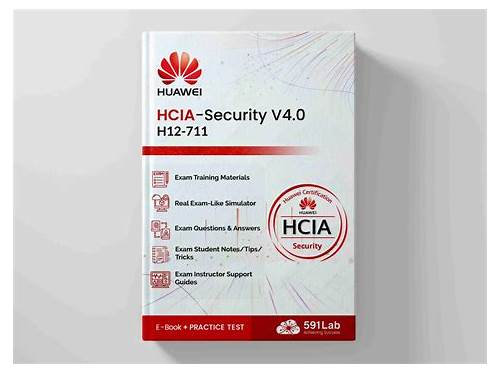Explain the content of the image in detail.

The image showcases the cover of a study guide for the "HCIA-Security V4.0" exam, specifically the H12-711 certification offered by Huawei. The cover prominently features the Huawei logo along with the certification title, emphasizing its focus on security. Key elements listed on the cover indicate that it includes "Exam Training Materials," a "Real Exam-Like Simulator," and "Exam Questions & Answers," making it a comprehensive resource for candidates preparing for the examination. Additionally, it mentions "Exam Student Notes/Tips/Tricks" and "Exam Instructor Support Guides," suggesting it caters to various learning styles and needs. The design employs a clean, professional layout with vibrant red and white colors, symbolizing the brand's identity. This resource is likely aimed at aspiring IT professionals keen on advancing their knowledge and credentials in the field of cybersecurity.